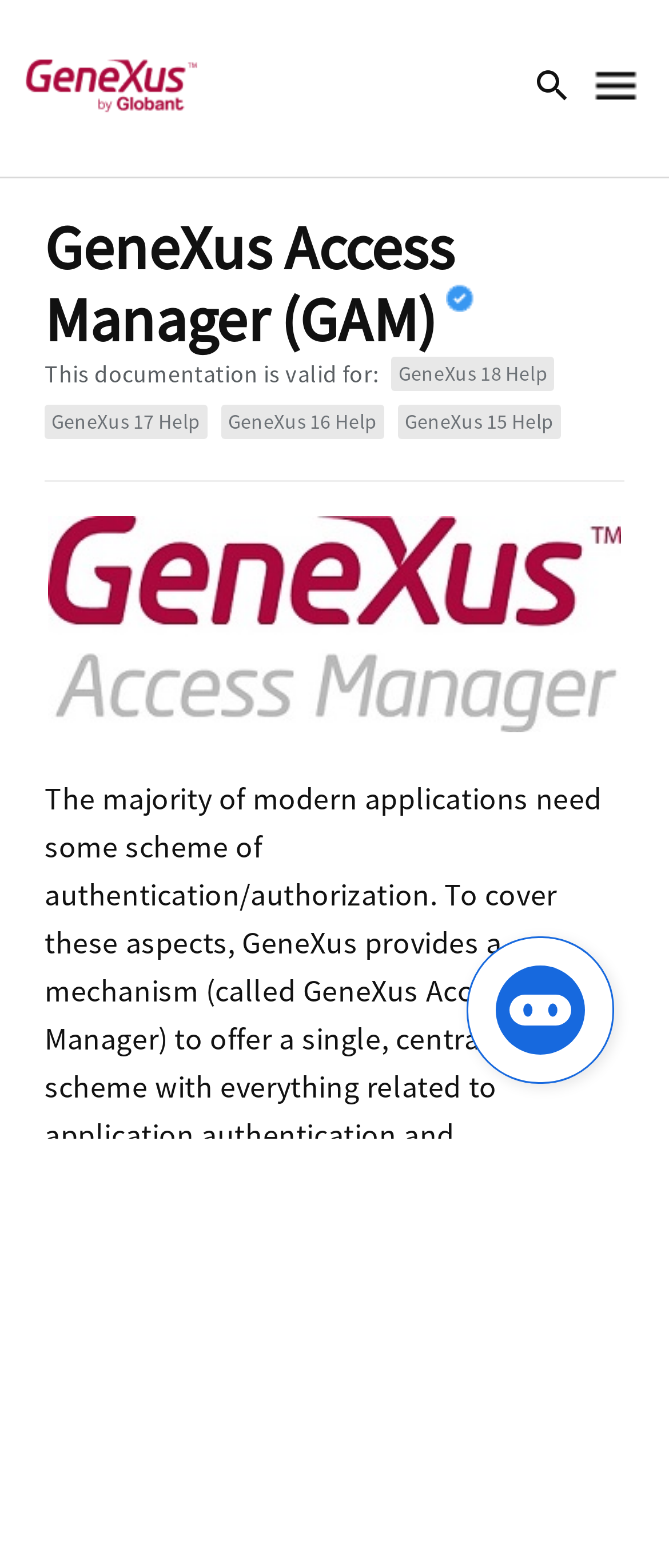Determine the bounding box coordinates of the area to click in order to meet this instruction: "Check the GeneXus 18 Help".

[0.596, 0.23, 0.819, 0.246]